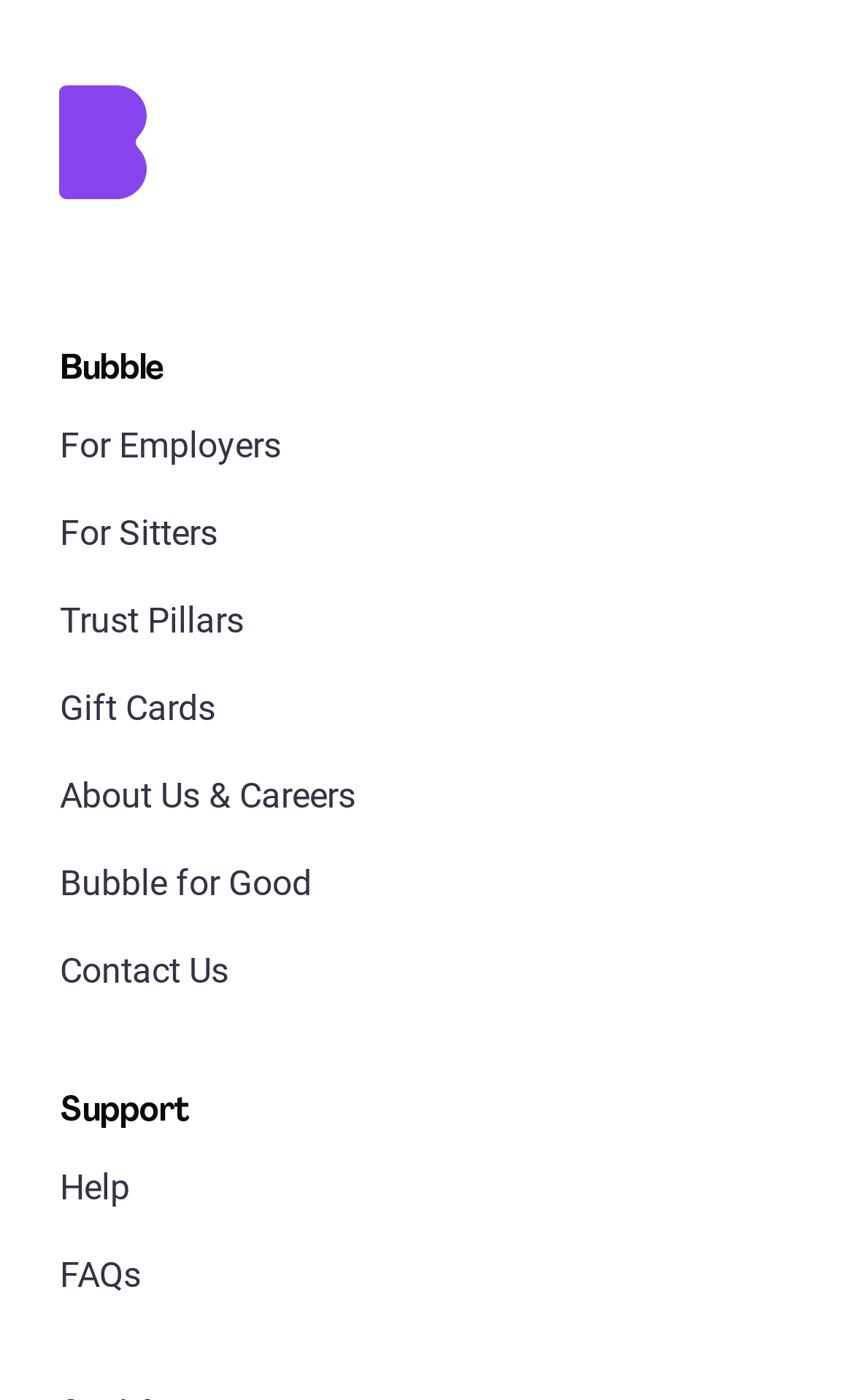Identify the bounding box coordinates of the clickable section necessary to follow the following instruction: "Visit 'journalling, self improvement, self awareness'". The coordinates should be presented as four float numbers from 0 to 1, i.e., [left, top, right, bottom].

None